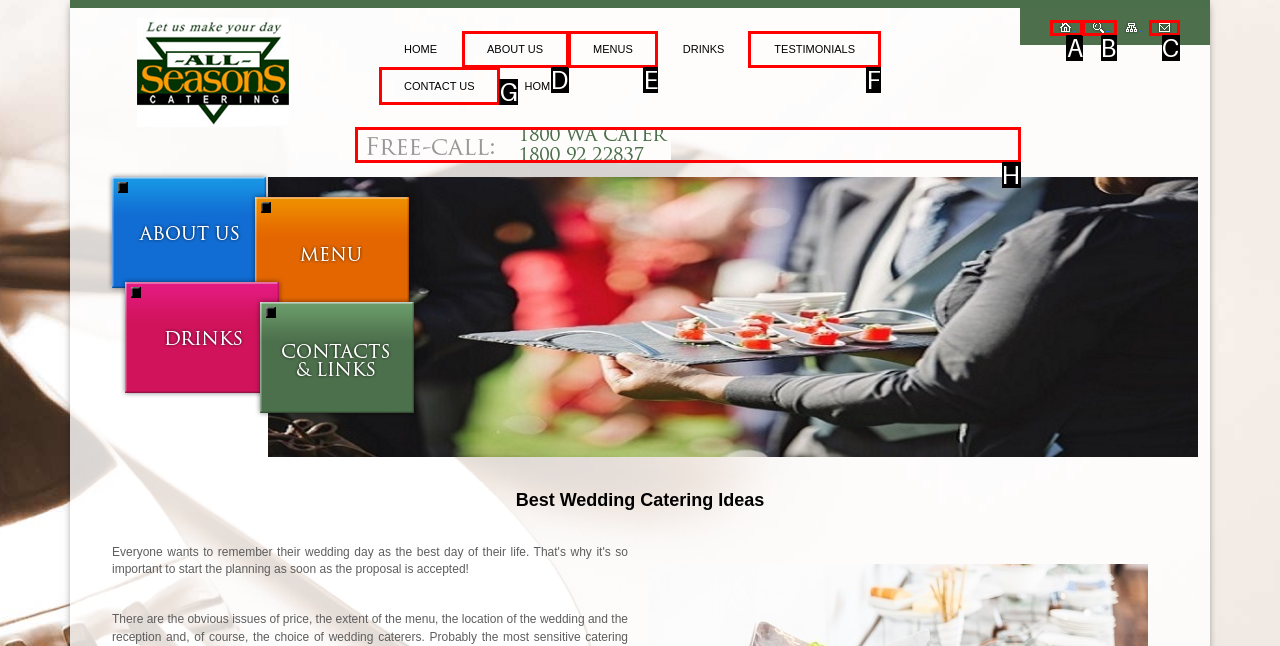Select the correct HTML element to complete the following task: view 'TESTIMONIALS'
Provide the letter of the choice directly from the given options.

F